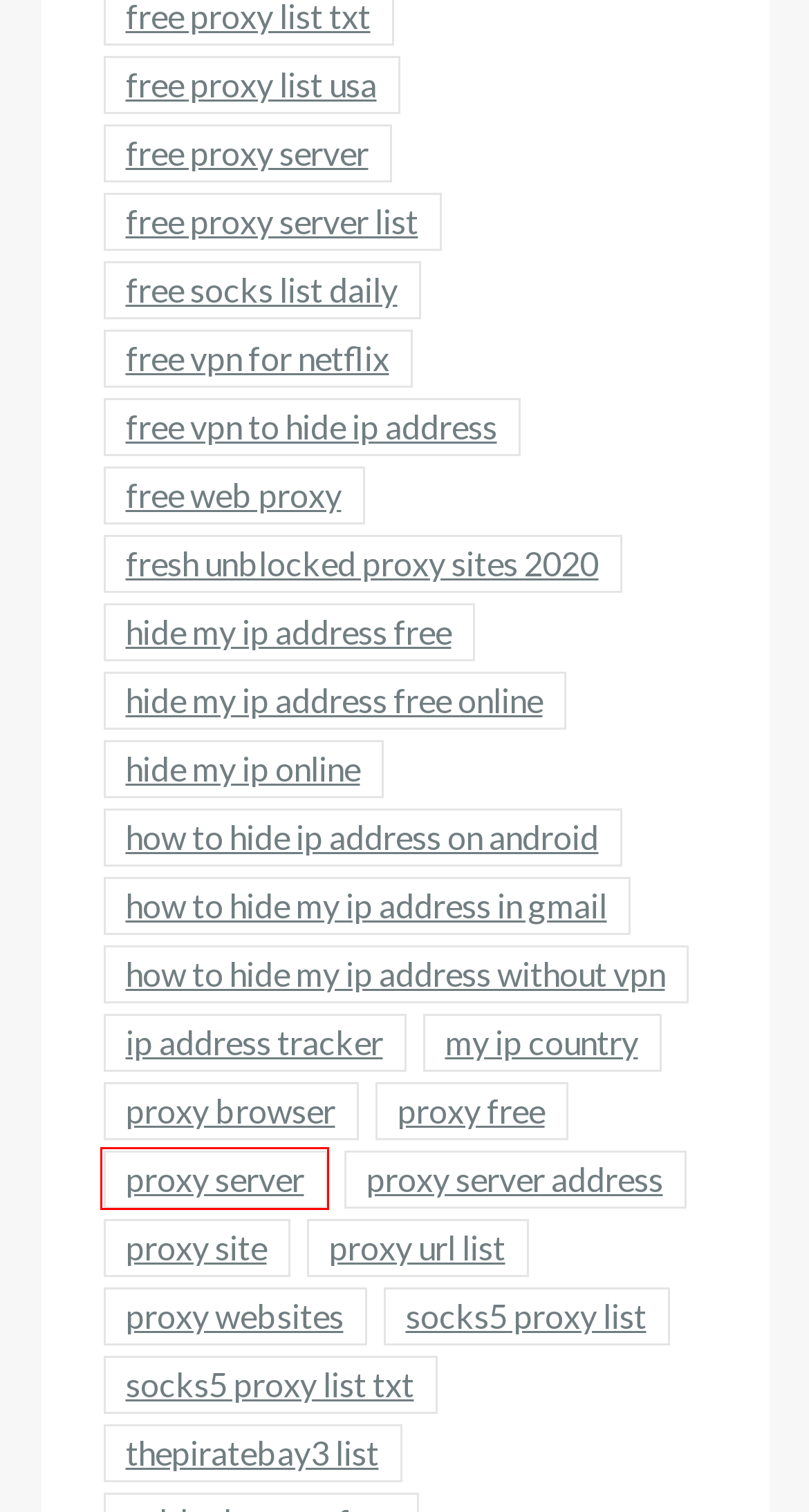Look at the screenshot of a webpage where a red bounding box surrounds a UI element. Your task is to select the best-matching webpage description for the new webpage after you click the element within the bounding box. The available options are:
A. free vpn for netflix Archives - Bilder Upload
B. socks5 proxy list Archives - Bilder Upload
C. free web proxy Archives - Bilder Upload
D. proxy site Archives - Bilder Upload
E. how to hide my ip address in gmail Archives - Bilder Upload
F. proxy server Archives - Bilder Upload
G. hide my ip address free online Archives - Bilder Upload
H. how to hide ip address on android Archives - Bilder Upload

F